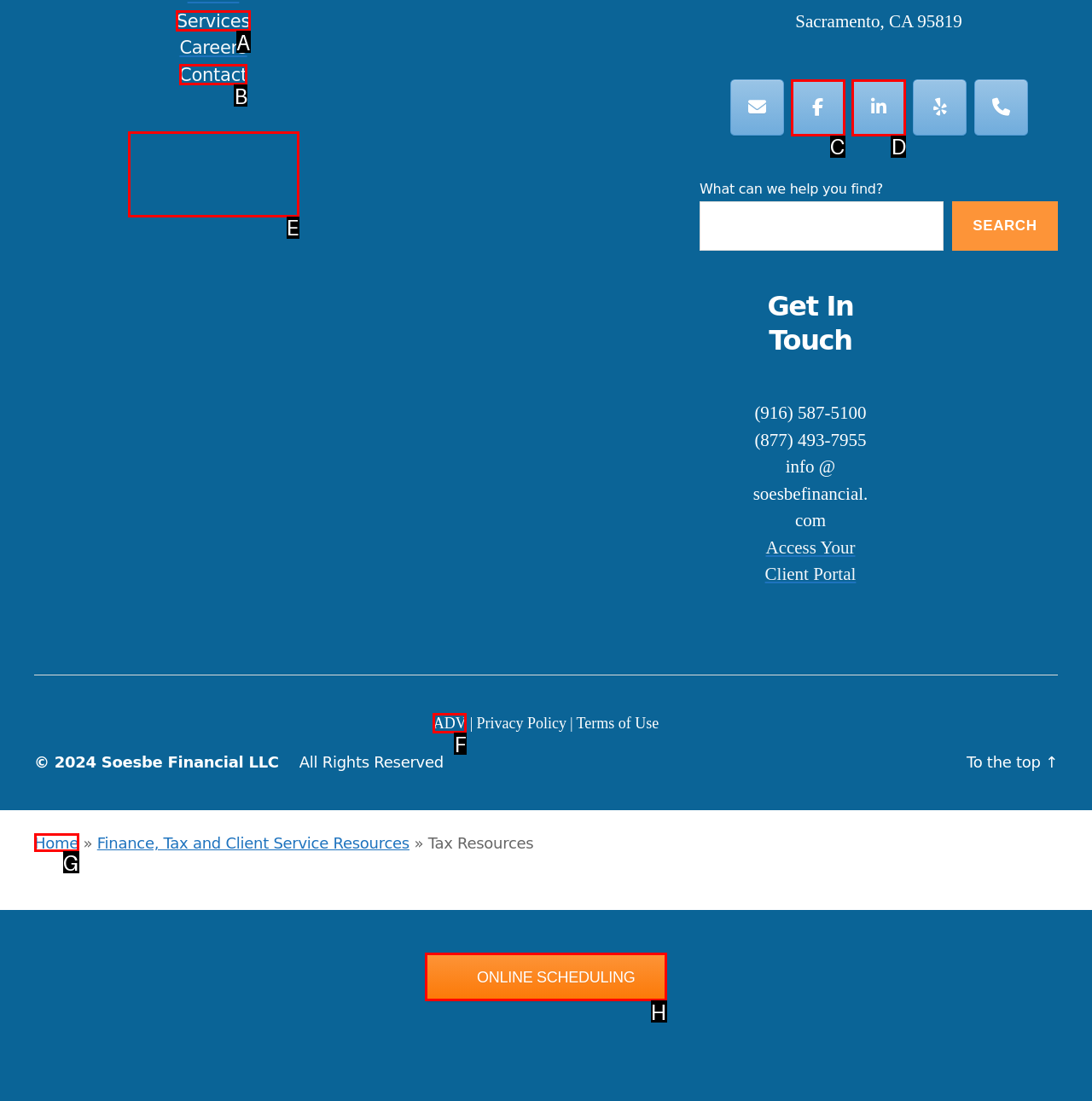Identify the HTML element that corresponds to the following description: alt="Soesbe Financial logo in white" Provide the letter of the best matching option.

E